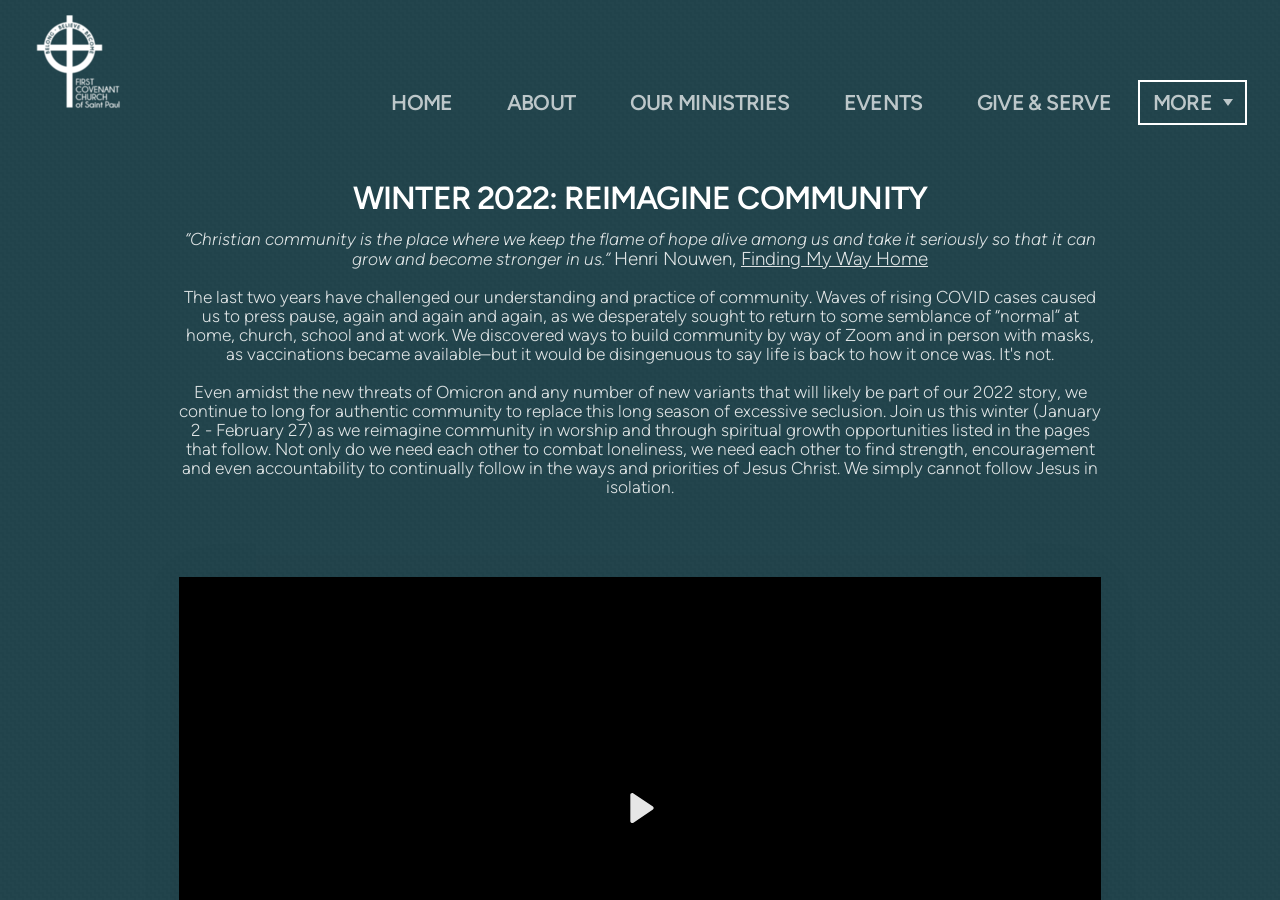What is the theme of Winter 2022?
Refer to the image and offer an in-depth and detailed answer to the question.

I found the answer by examining the StaticText element with the text 'WINTER 2022: REIMAGINE COMMUNITY'. This text is prominently displayed on the webpage, suggesting that it is the theme of Winter 2022.